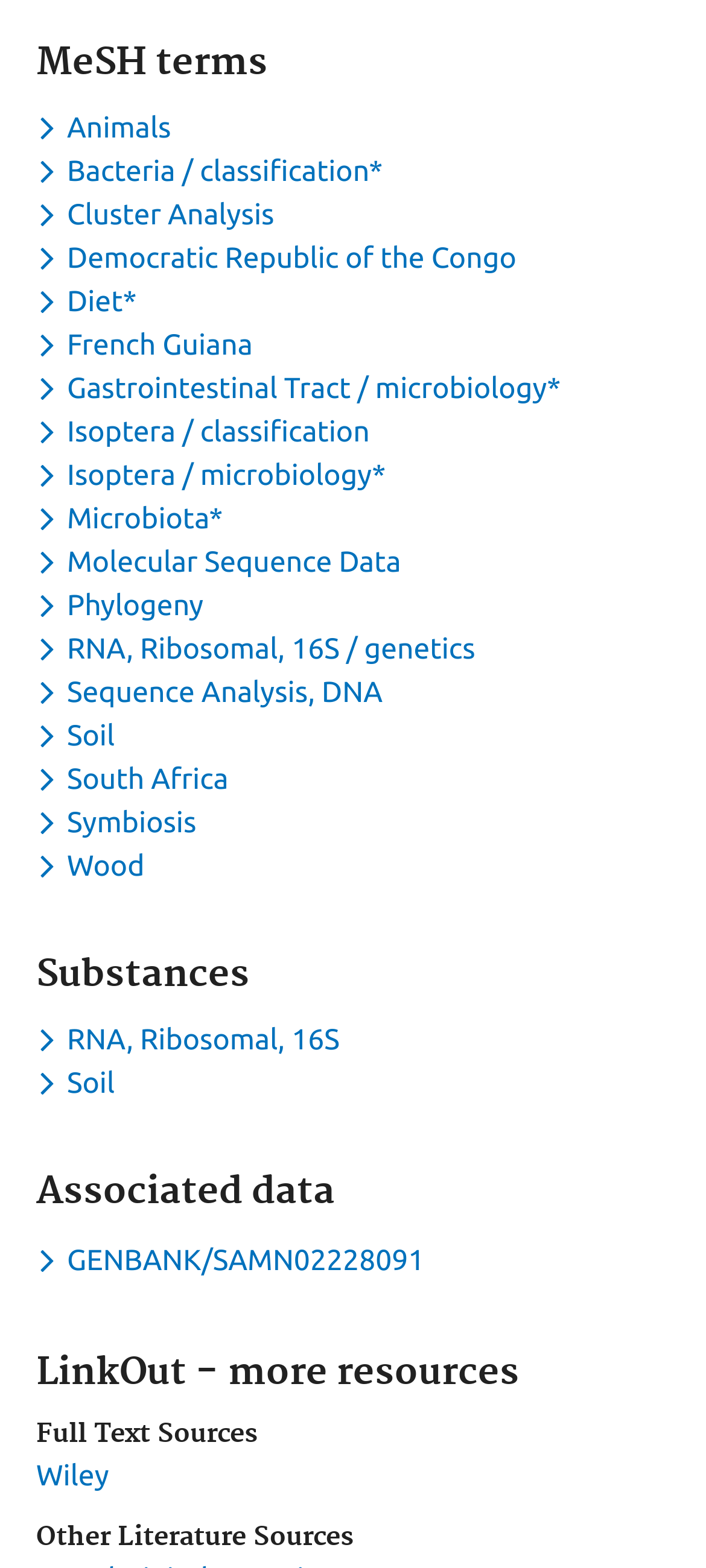Use the details in the image to answer the question thoroughly: 
What is the first MeSH term?

The first MeSH term can be found by looking at the first button element under the 'MeSH terms' heading, which has the text 'Toggle dropdown menu for keyword Animals'.